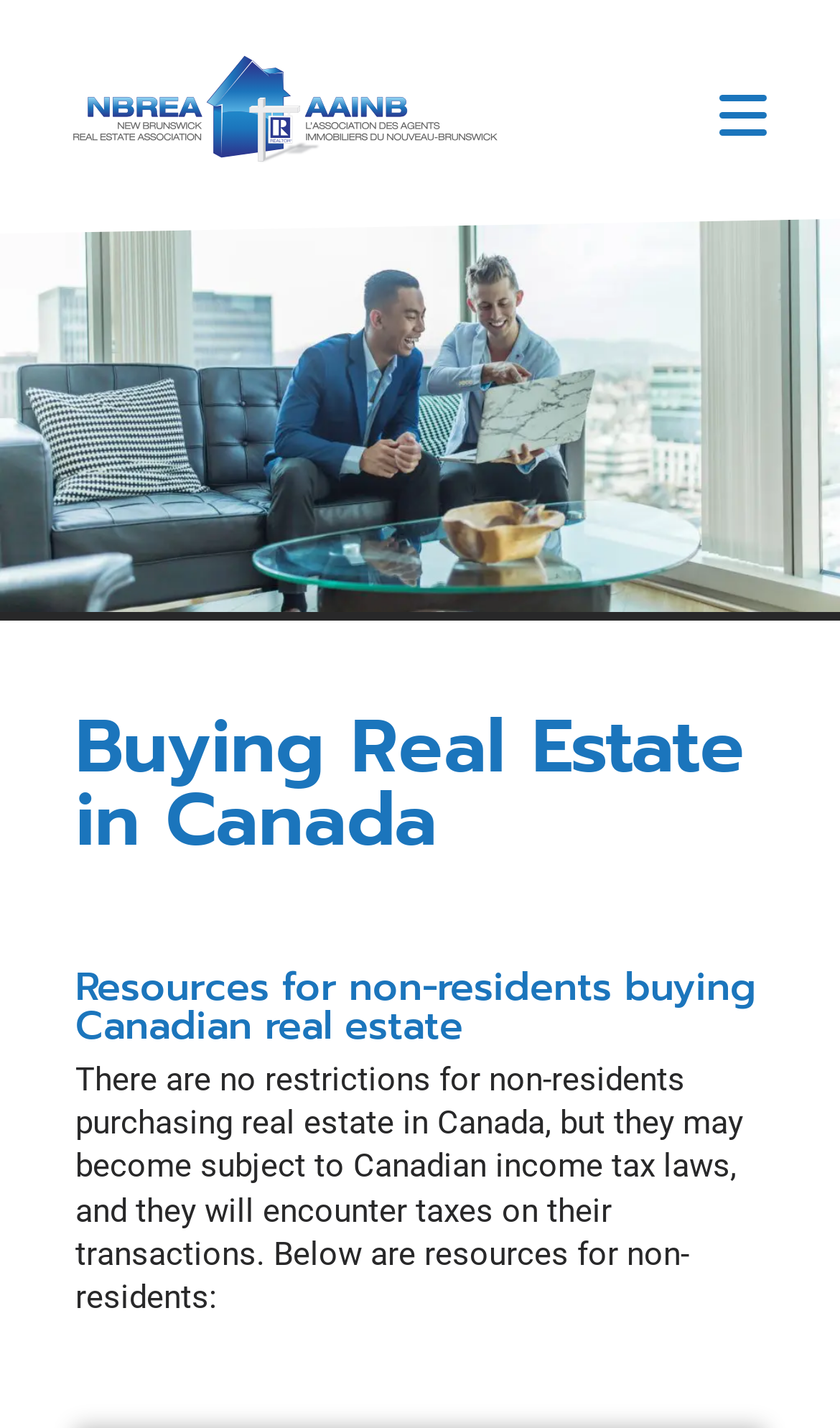Give a one-word or phrase response to the following question: What is the purpose of the 'MEMBER LOGIN' link?

To login for members